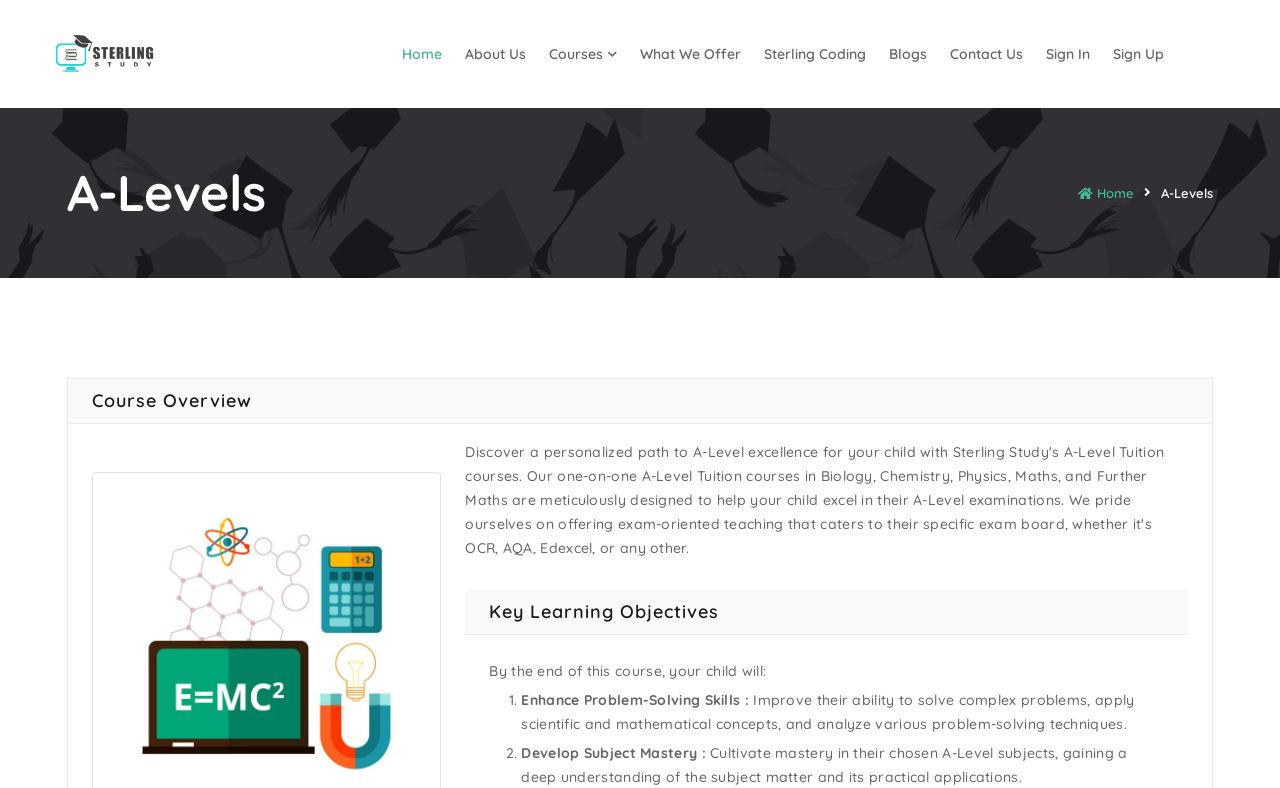Please identify the bounding box coordinates of the area I need to click to accomplish the following instruction: "Go to Home".

[0.314, 0.038, 0.352, 0.099]